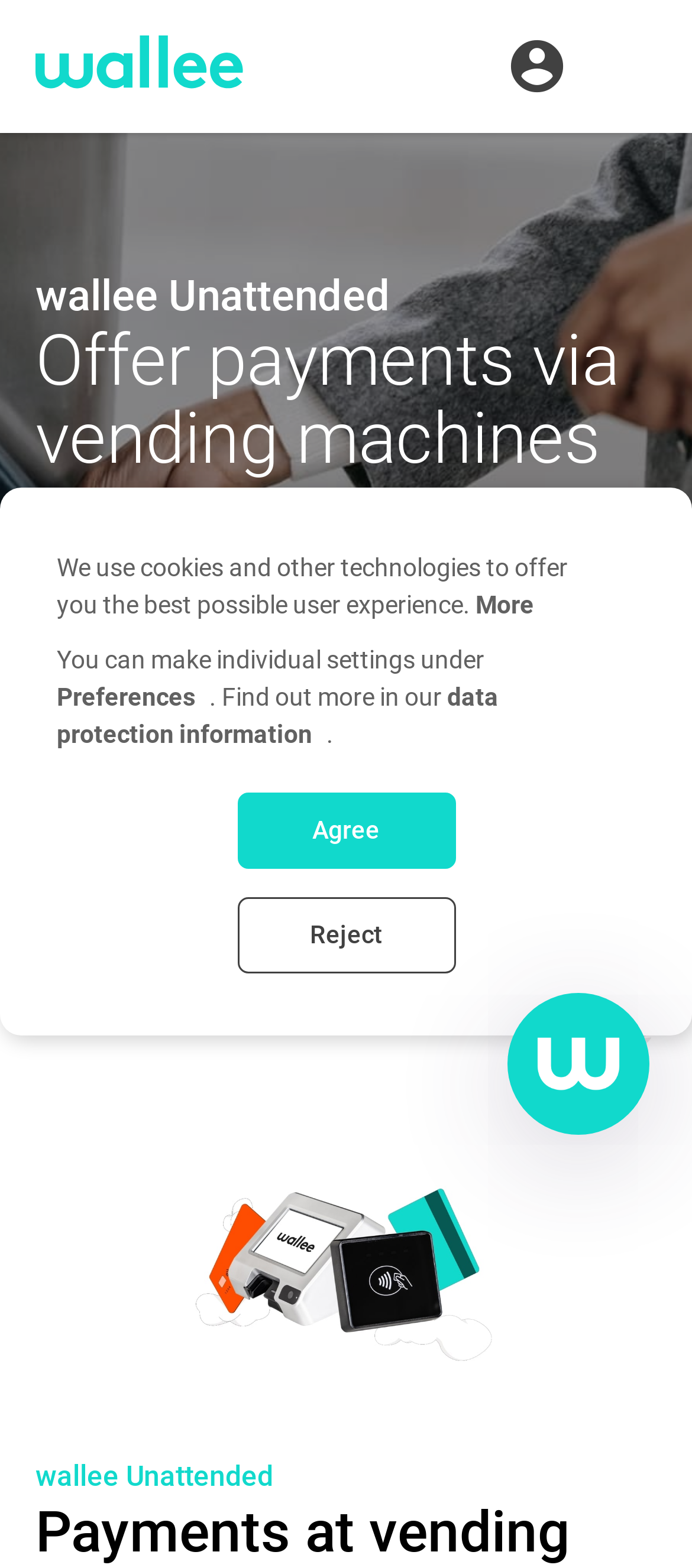Locate the UI element that matches the description English in the webpage screenshot. Return the bounding box coordinates in the format (top-left x, top-left y, bottom-right x, bottom-right y), with values ranging from 0 to 1.

None